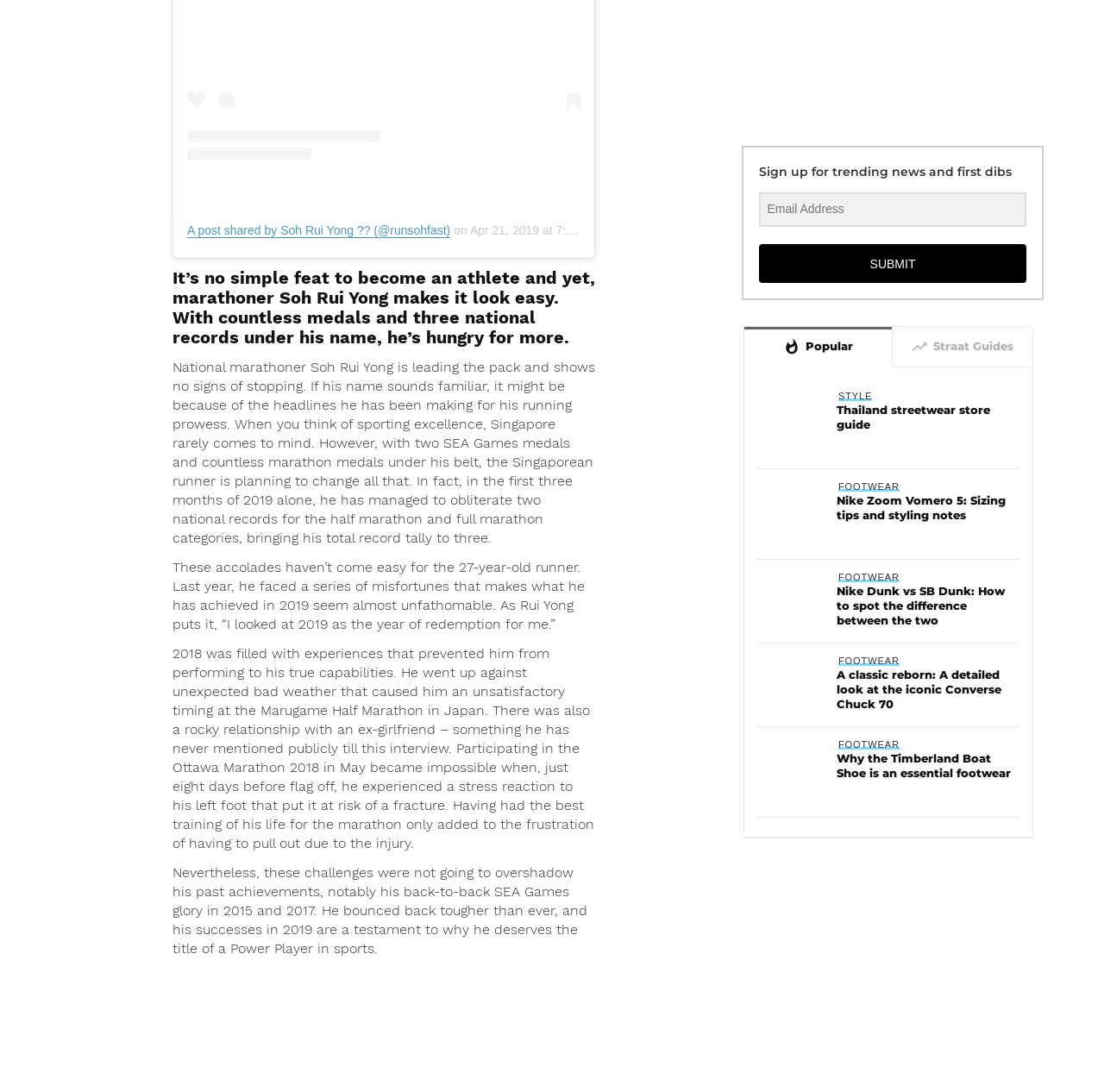What is the title of the article?
Based on the image, give a one-word or short phrase answer.

It’s no simple feat to become an athlete